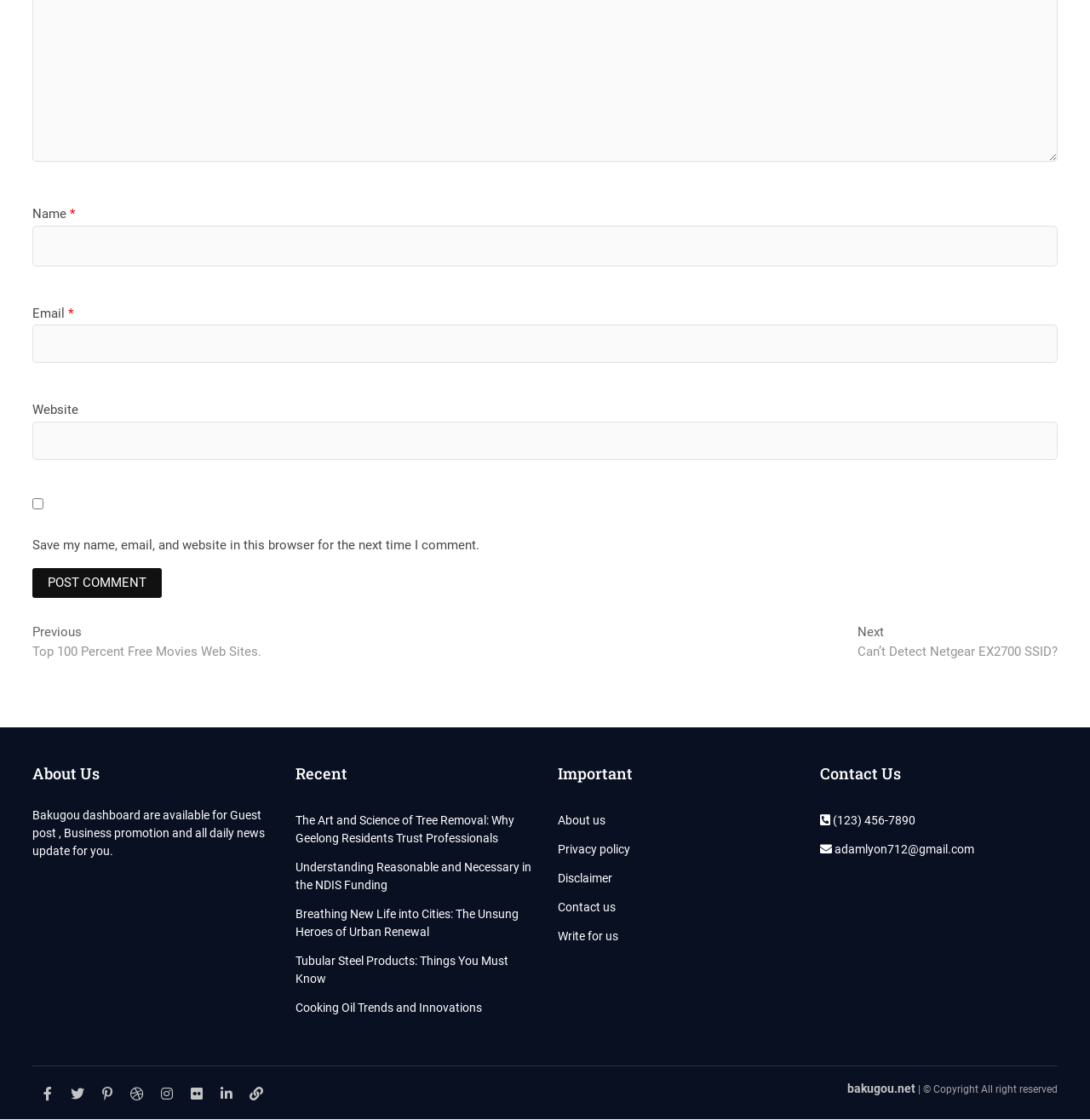Utilize the information from the image to answer the question in detail:
How many navigation links are there?

At the top of the webpage, there are two navigation links: 'Previous post' and 'Next post.' These links allow users to navigate between posts. Counting these links, there are 2 navigation links in total.